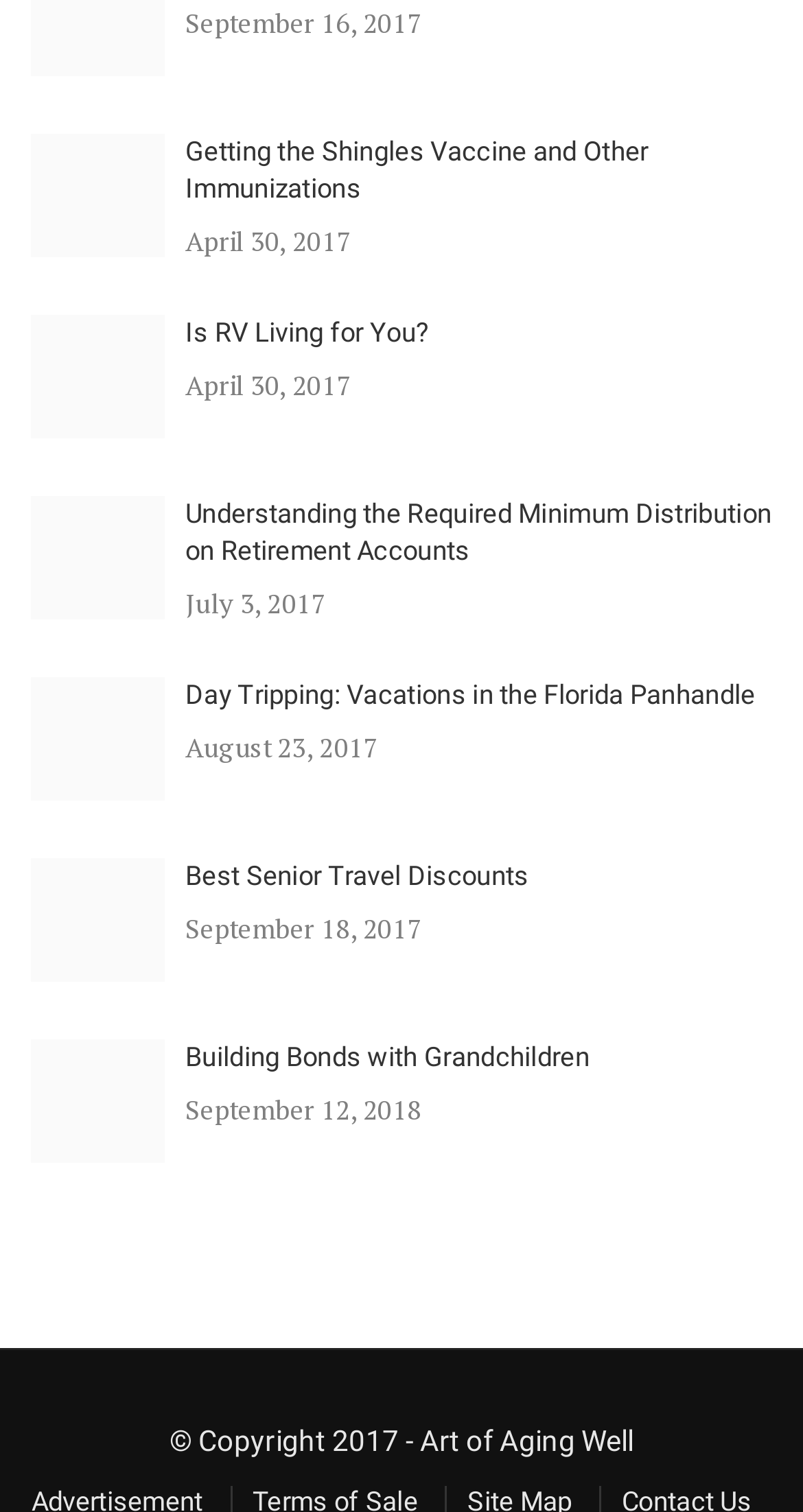Using the webpage screenshot, locate the HTML element that fits the following description and provide its bounding box: "Is RV Living for You?".

[0.231, 0.209, 0.534, 0.23]